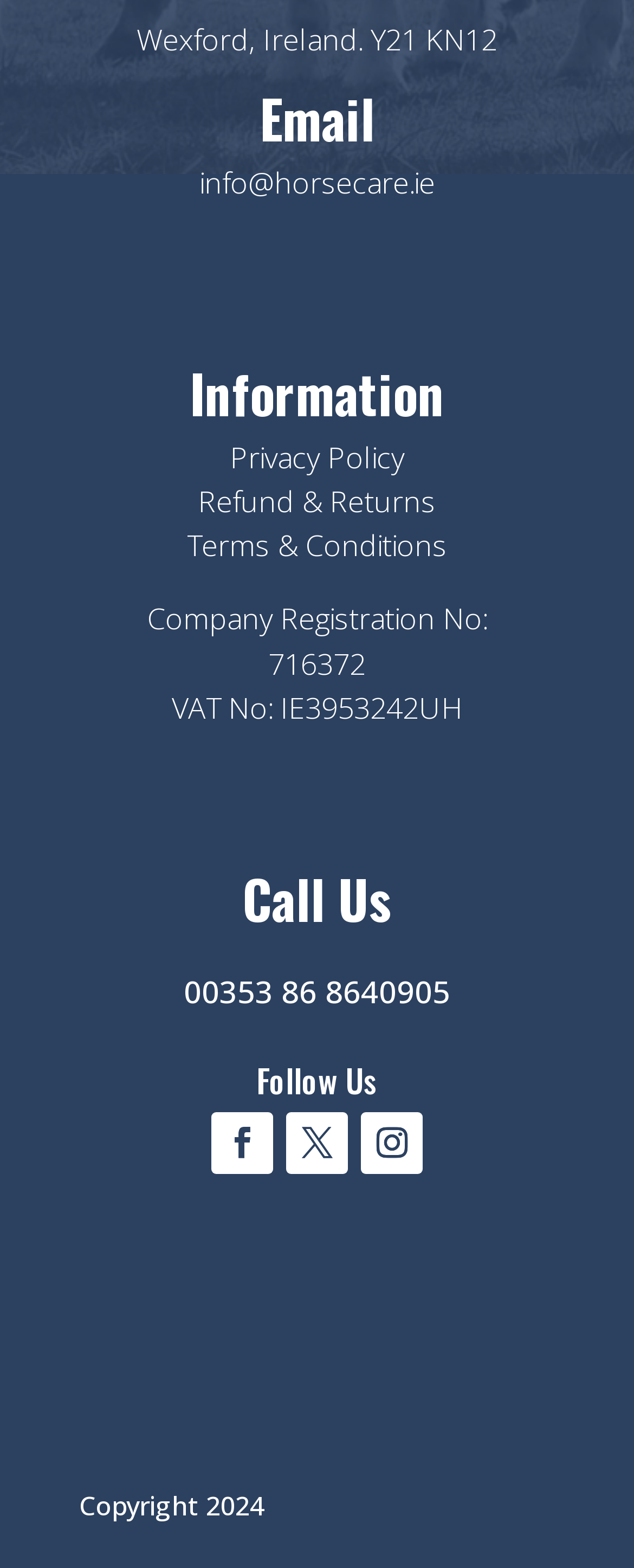Please study the image and answer the question comprehensively:
What is the email address of the company?

The email address of the company can be found in the 'Email' section of the webpage. It is stated as 'info@horsecare.ie'.